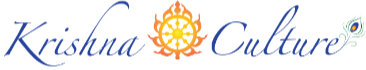Respond with a single word or phrase to the following question:
What is the brand's focus?

Spiritual gifts